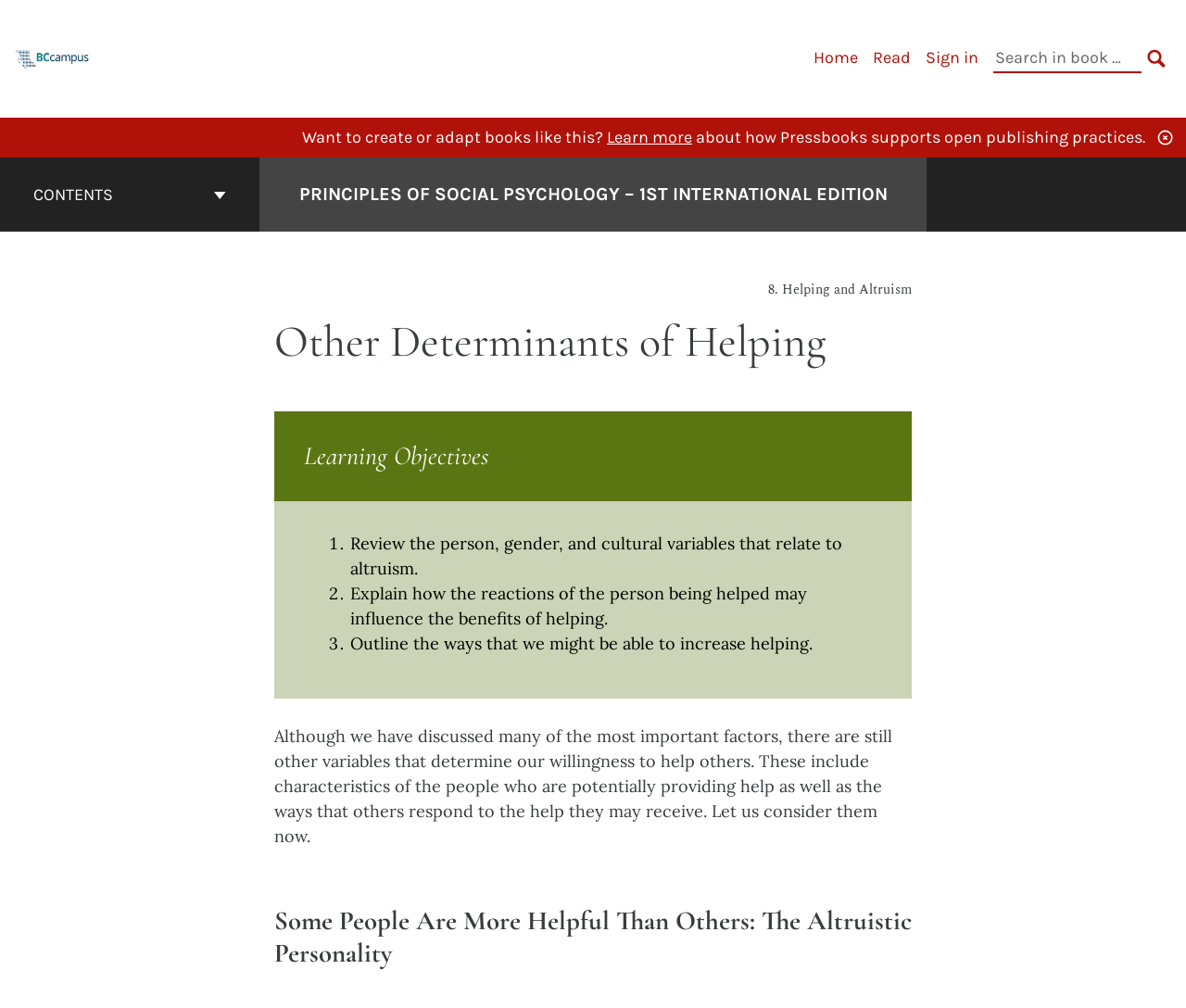Respond with a single word or short phrase to the following question: 
What is the purpose of the search box?

Search in book